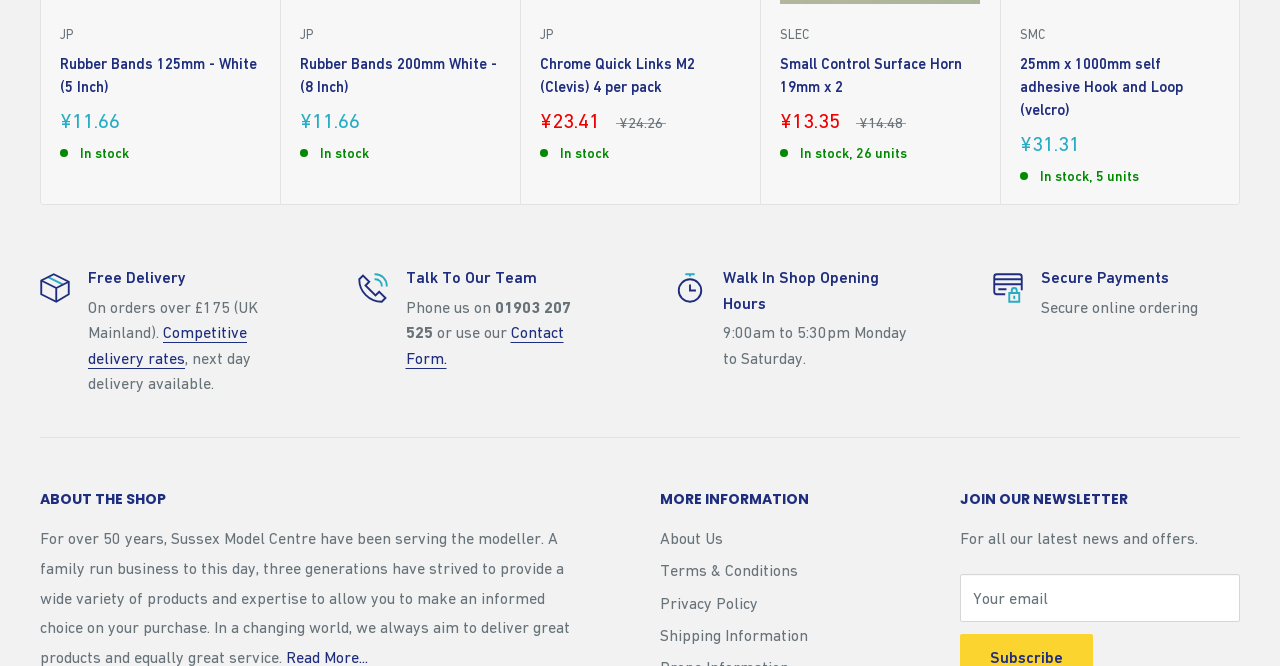What is the phone number to contact the team?
Answer with a single word or phrase by referring to the visual content.

01903 207 525